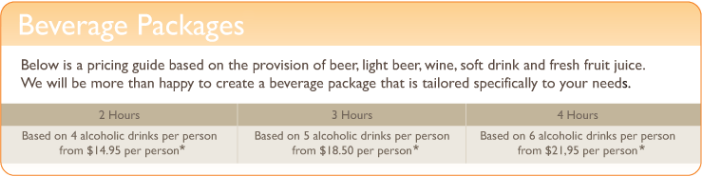Is it possible to create a customized beverage package?
Please provide a comprehensive answer based on the contents of the image.

The caption emphasizes flexibility, stating that a tailored beverage package can be created to meet specific needs, with a variety of drink options including beer, wine, soft drinks, and fruit juice. This implies that it is possible to create a customized beverage package that caters to different event requirements.